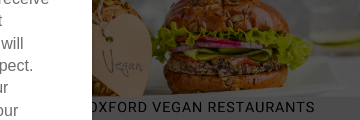Analyze the image and describe all the key elements you observe.

The image showcases a delicious vegan burger, featuring a thick patty made from lentils and grains, topped with fresh lettuce, tomatoes, sliced cucumbers, and red onions. A small tag attached to the burger reads "Vegan," emphasizing the dish's plant-based nature. The burger is presented on a clean, white plate, accentuating its vibrant colors. In the background, a glass with a refreshing beverage can be seen, adding to the appetizing scene. This image is associated with content related to "Oxford Vegan Restaurants," suggesting a focus on plant-based dining options in the Oxford area.